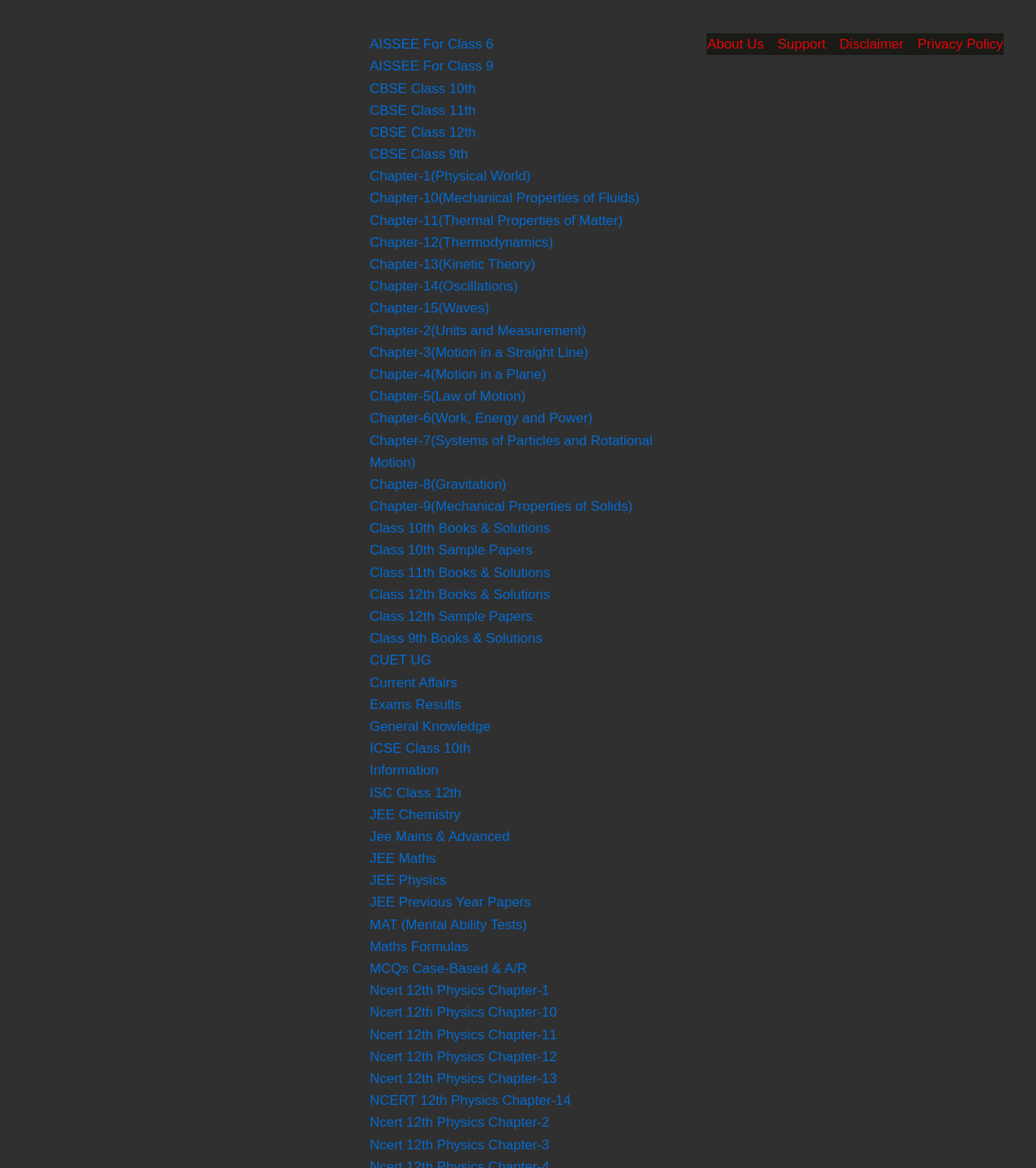Answer the question in a single word or phrase:
How many links are there for Class 10th?

3